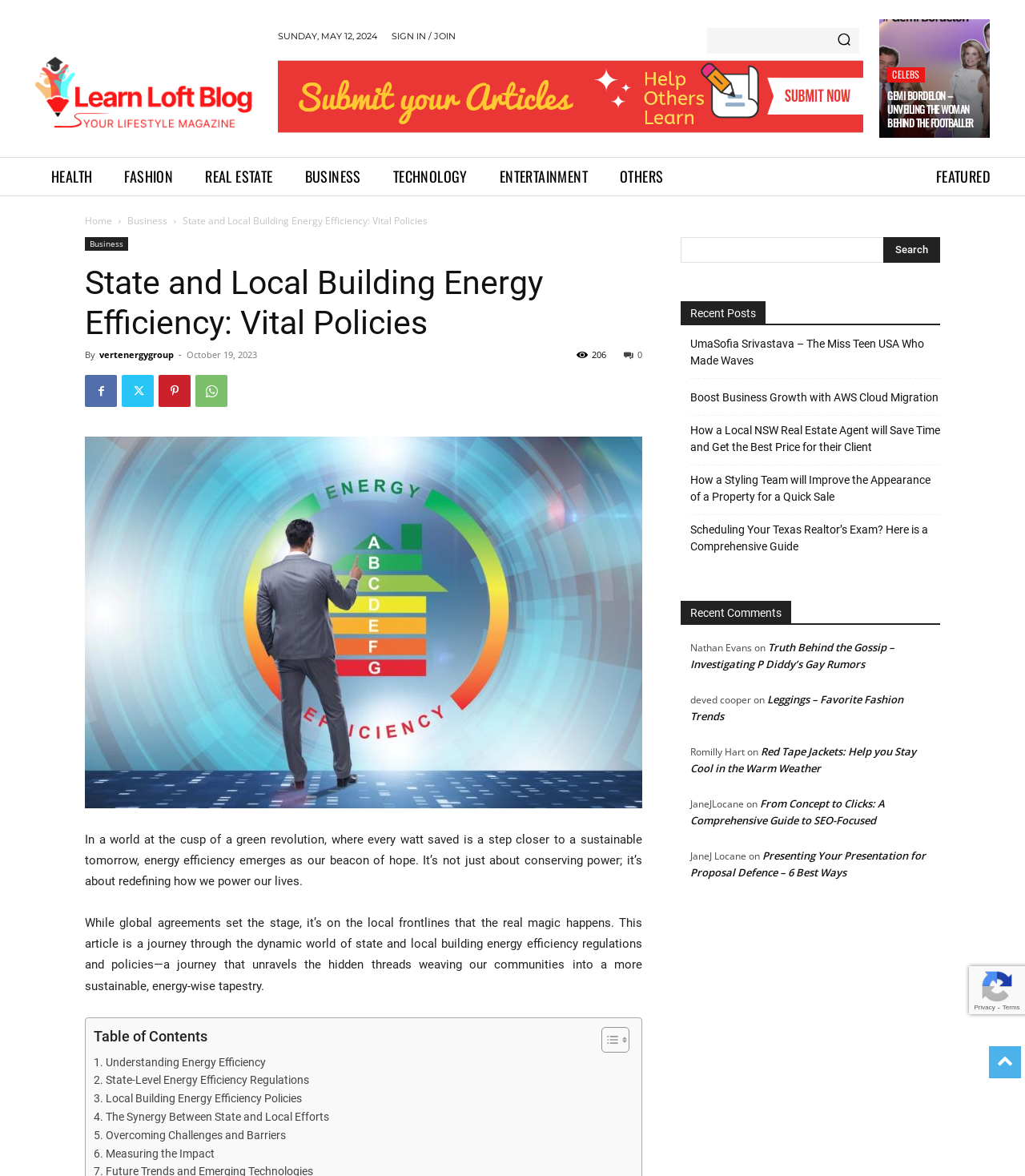Determine the coordinates of the bounding box for the clickable area needed to execute this instruction: "View recent posts".

[0.664, 0.256, 0.917, 0.277]